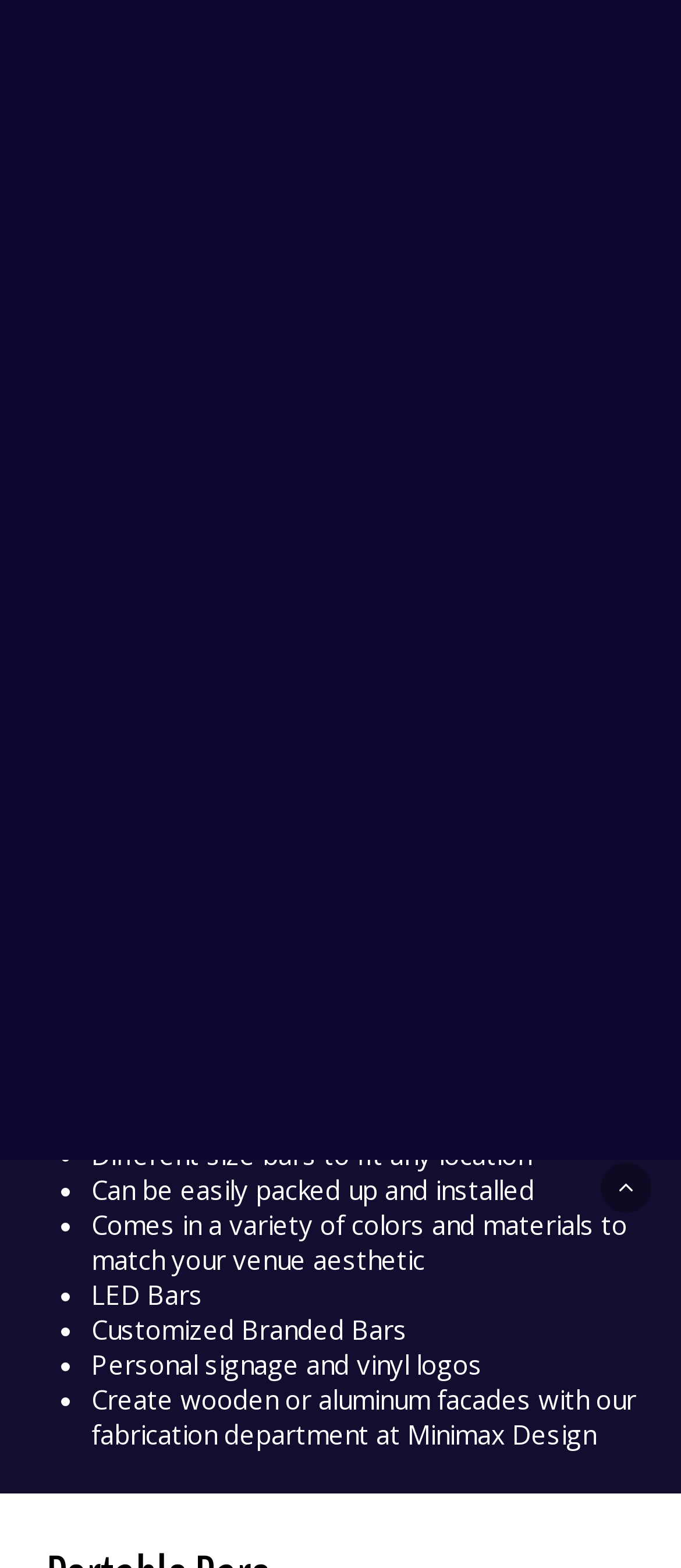Please provide a brief answer to the question using only one word or phrase: 
What type of bars does the company offer?

Portable bars